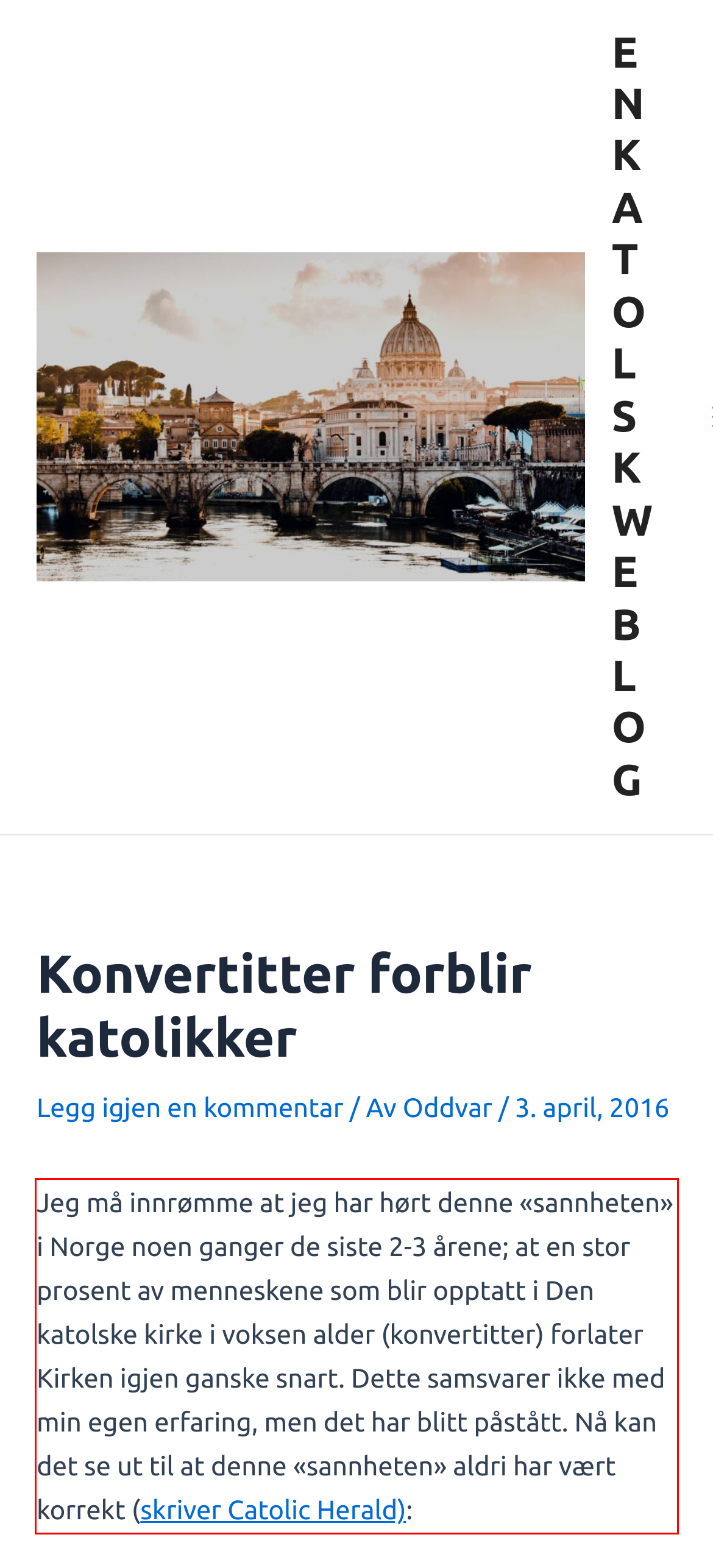You are provided with a webpage screenshot that includes a red rectangle bounding box. Extract the text content from within the bounding box using OCR.

Jeg må innrømme at jeg har hørt denne «sannheten» i Norge noen ganger de siste 2-3 årene; at en stor prosent av menneskene som blir opptatt i Den katolske kirke i voksen alder (konvertitter) forlater Kirken igjen ganske snart. Dette samsvarer ikke med min egen erfaring, men det har blitt påstått. Nå kan det se ut til at denne «sannheten» aldri har vært korrekt (skriver Catolic Herald):